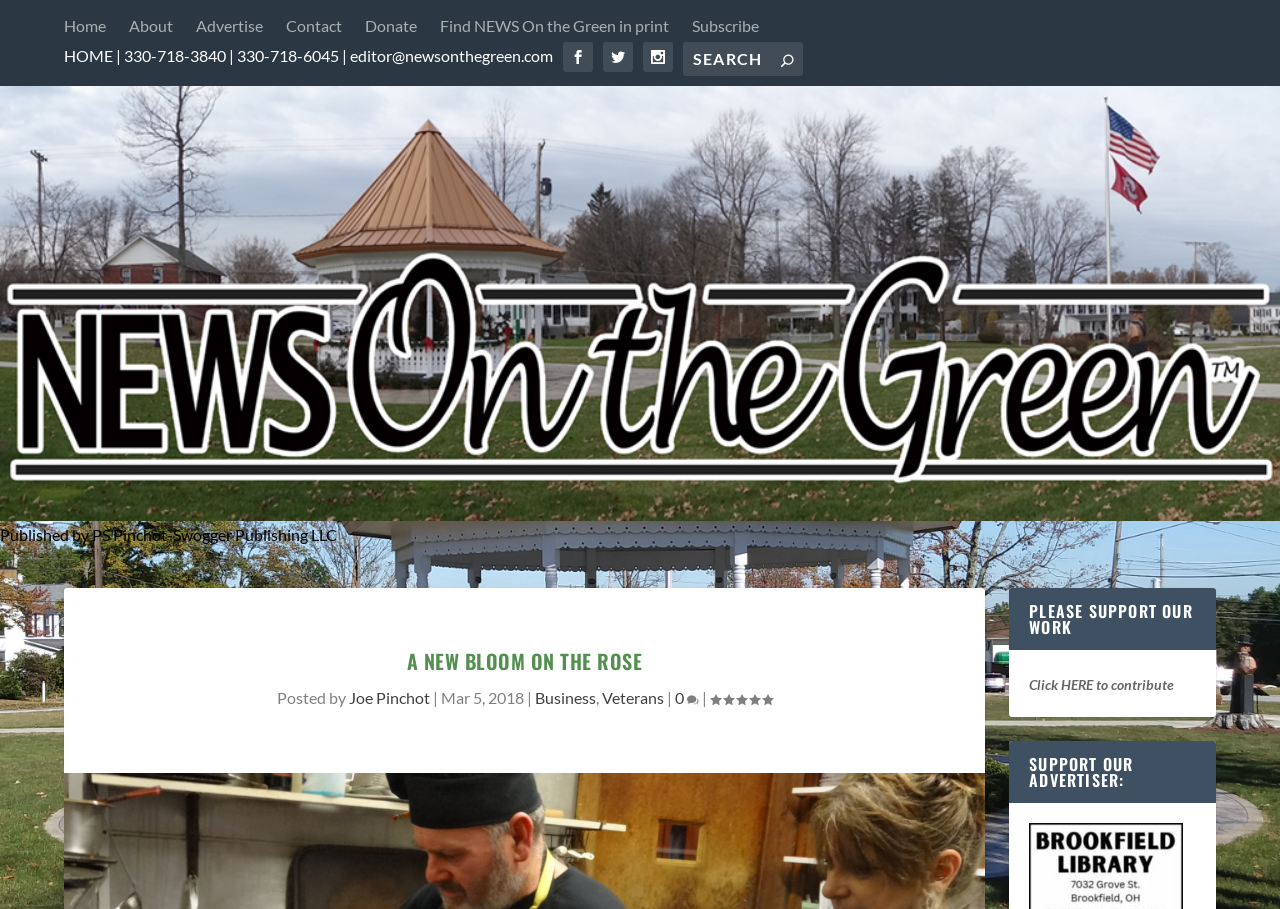Please respond to the question using a single word or phrase:
How many phone numbers are listed?

2